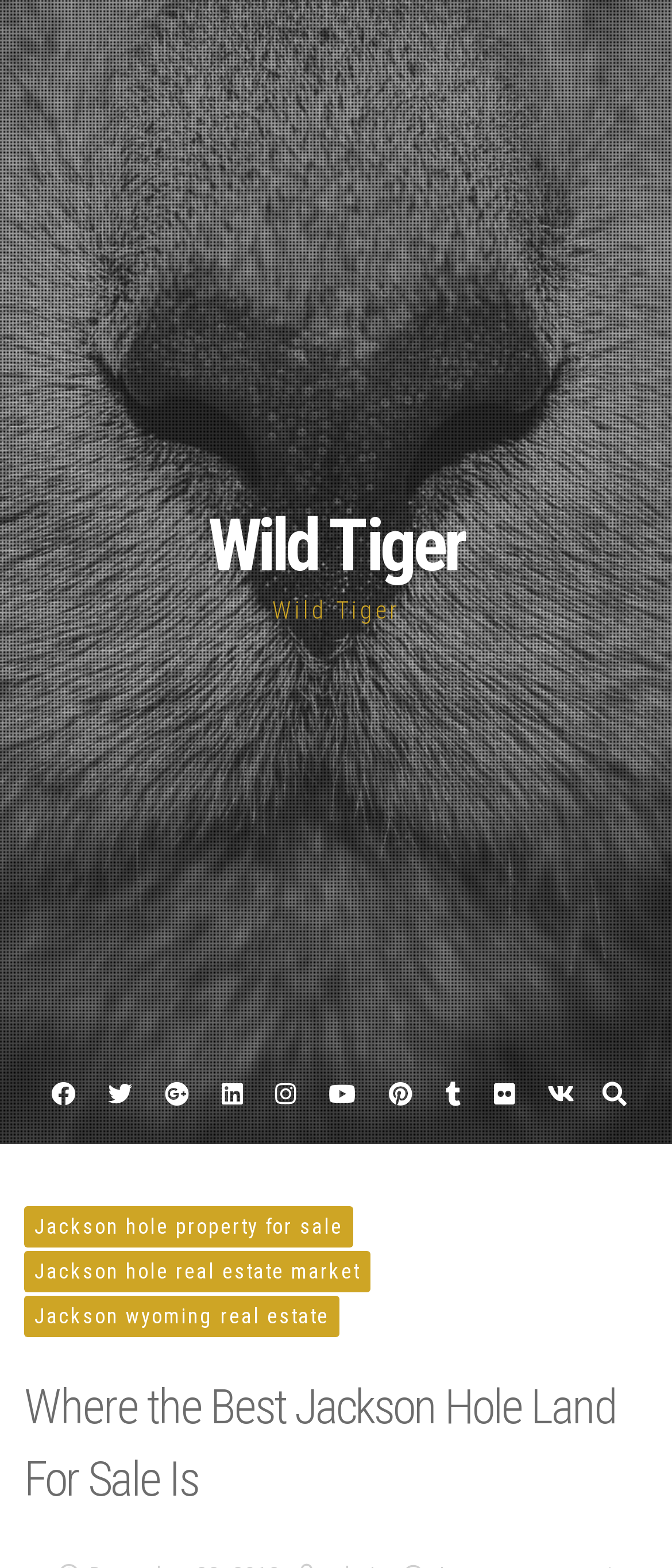What is the name of the website?
Analyze the image and deliver a detailed answer to the question.

The top section of the webpage contains a link with the text 'Wild Tiger', which appears to be the name of the website.